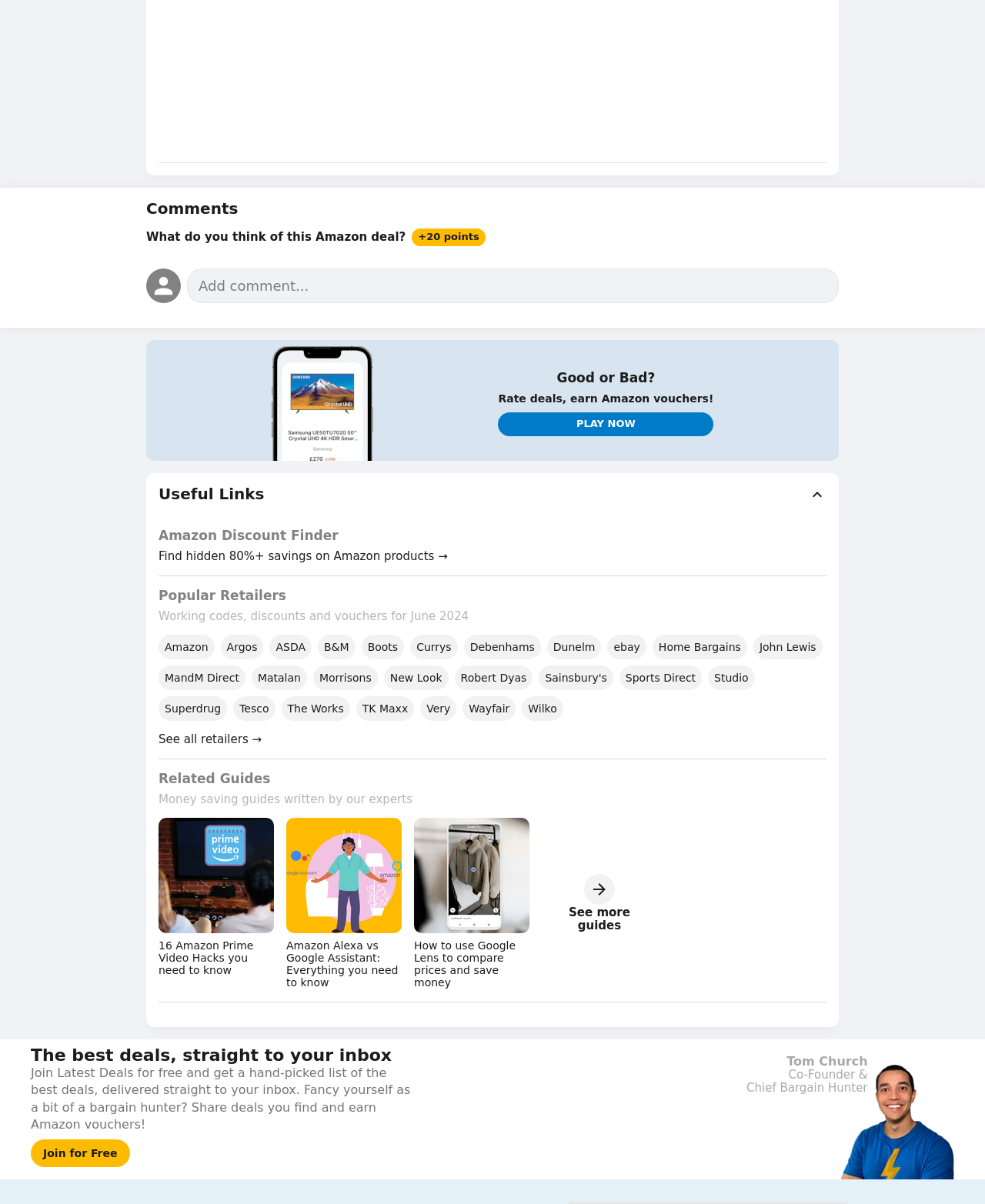Please locate the bounding box coordinates of the element's region that needs to be clicked to follow the instruction: "Find hidden 80%+ savings on Amazon products". The bounding box coordinates should be provided as four float numbers between 0 and 1, i.e., [left, top, right, bottom].

[0.161, 0.456, 0.454, 0.468]